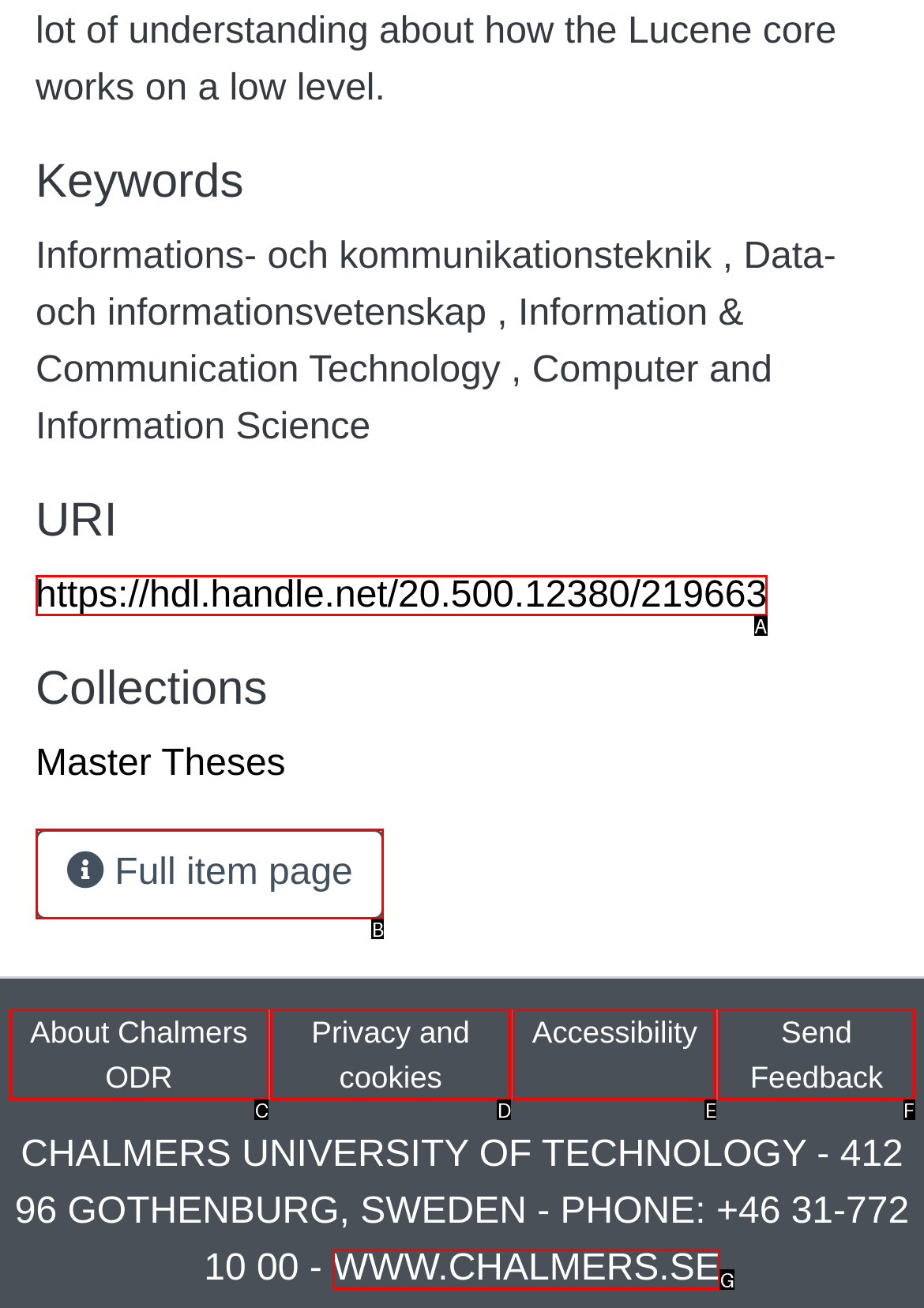Identify the letter of the option that best matches the following description: Privacy and cookies. Respond with the letter directly.

D